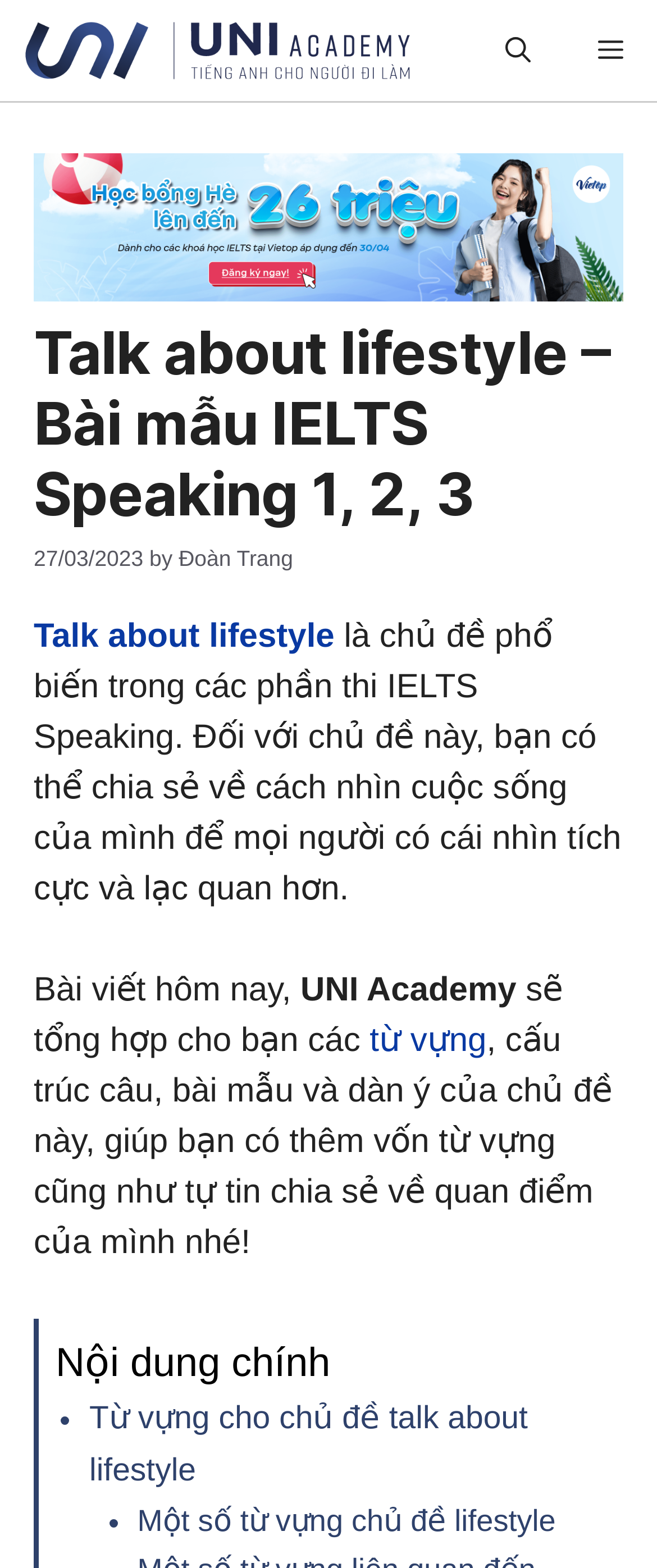Please provide a brief answer to the following inquiry using a single word or phrase:
What is the date of the article?

27/03/2023